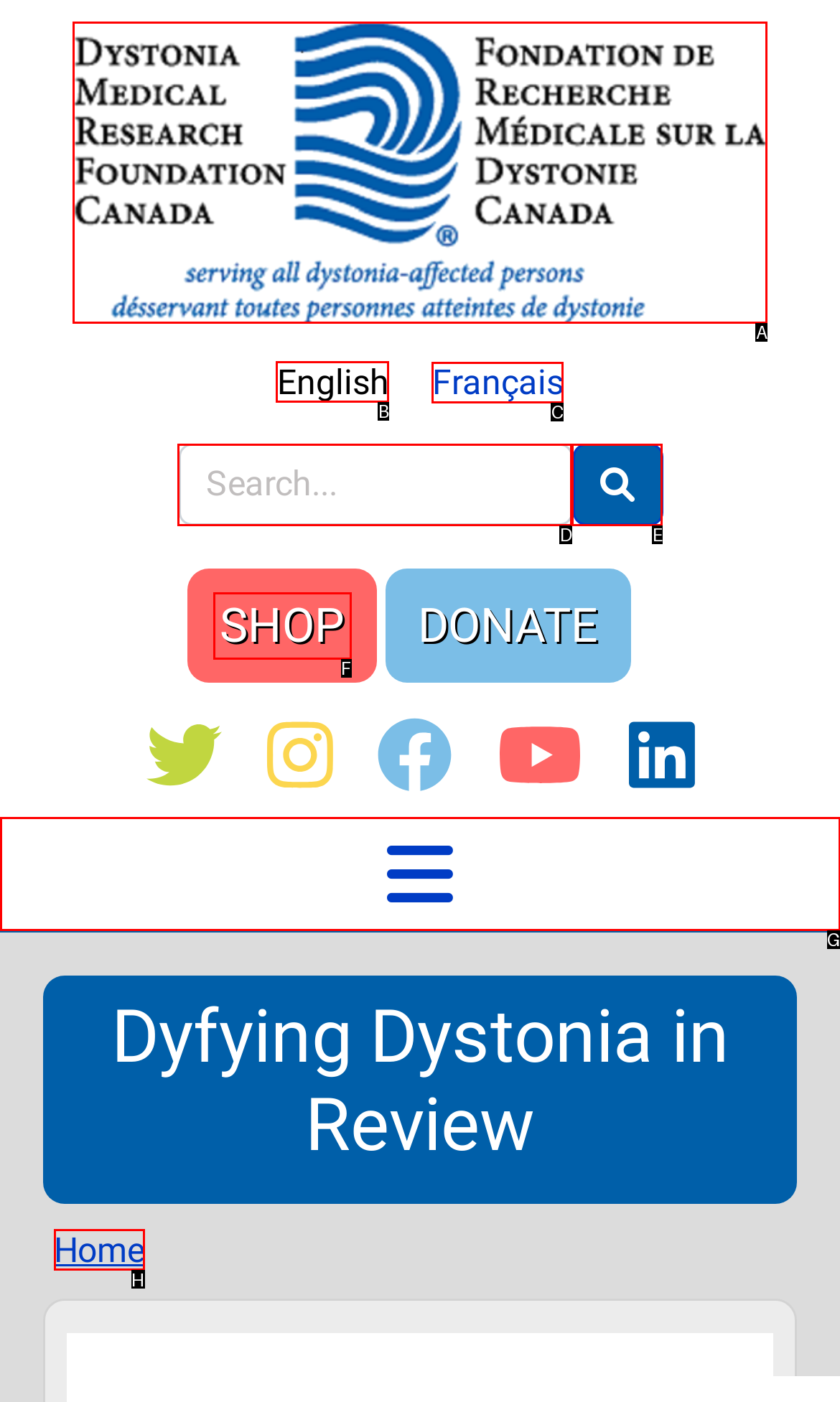Given the task: switch to English, indicate which boxed UI element should be clicked. Provide your answer using the letter associated with the correct choice.

B